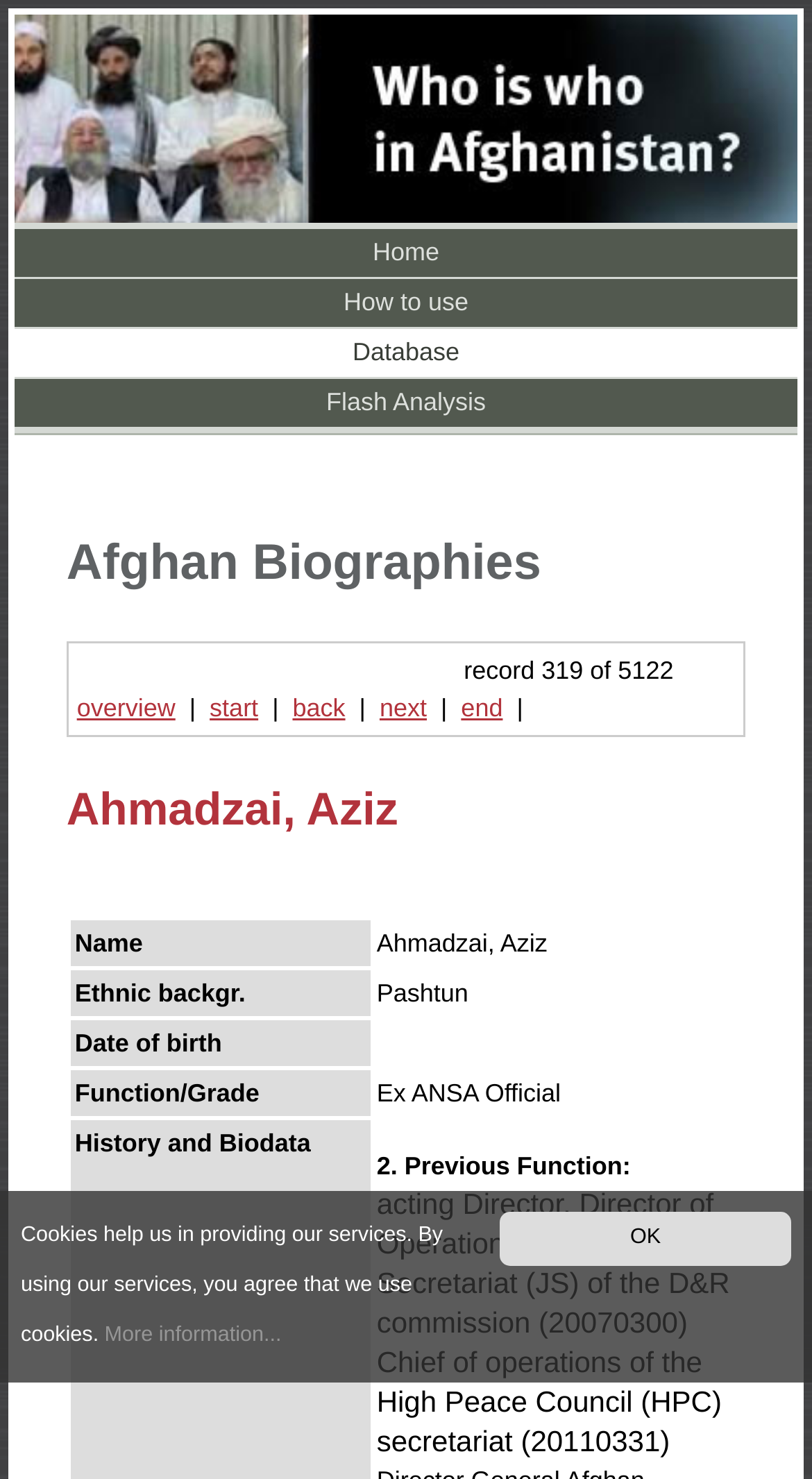Determine the coordinates of the bounding box that should be clicked to complete the instruction: "go to database". The coordinates should be represented by four float numbers between 0 and 1: [left, top, right, bottom].

[0.018, 0.222, 0.982, 0.255]